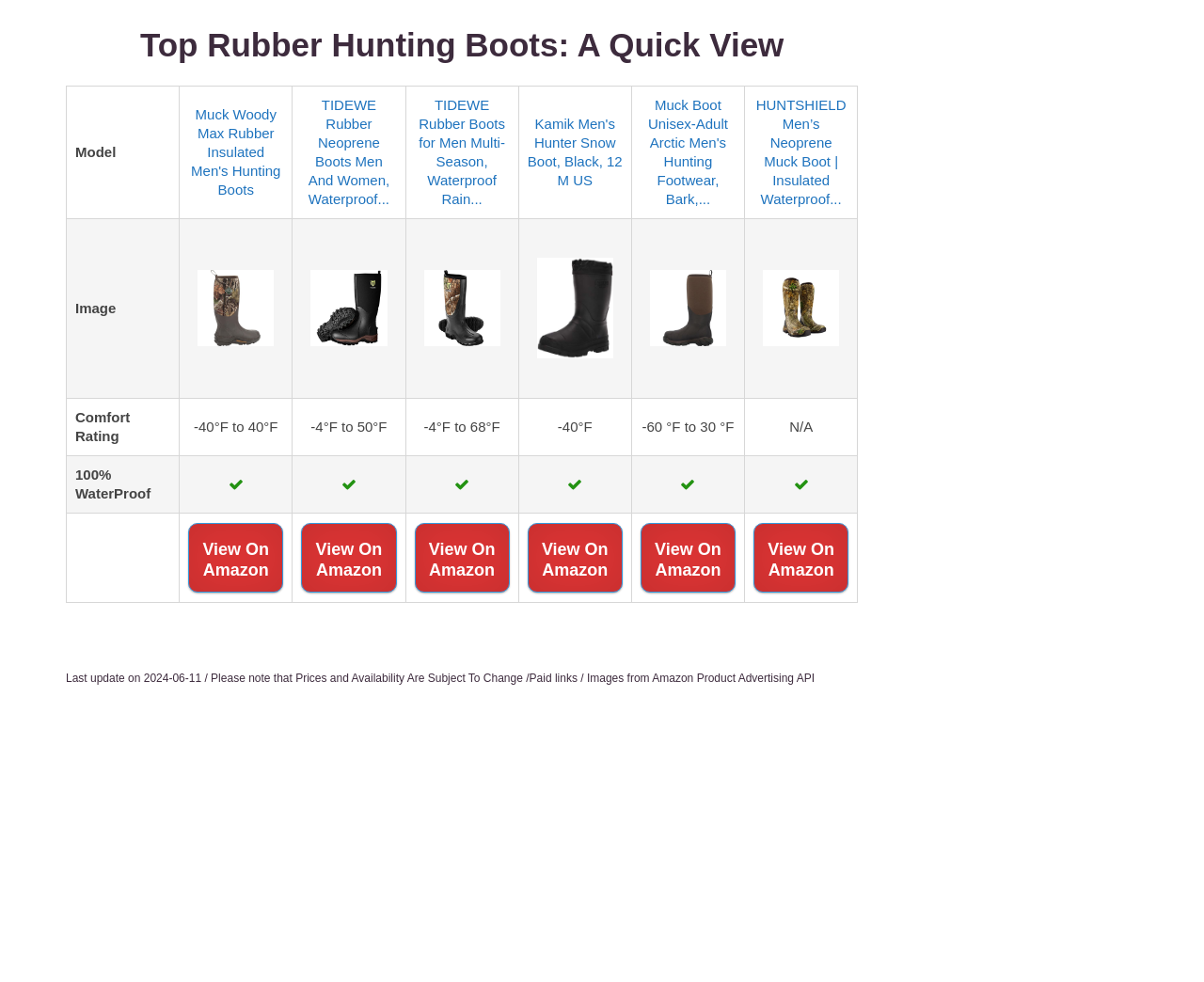Provide a thorough and detailed response to the question by examining the image: 
Is the HUNTSHIELD Men’s Neoprene Muck Boot waterproof?

The webpage indicates that the HUNTSHIELD Men’s Neoprene Muck Boot is waterproof, as it has a '100% WaterProof' label in the table.